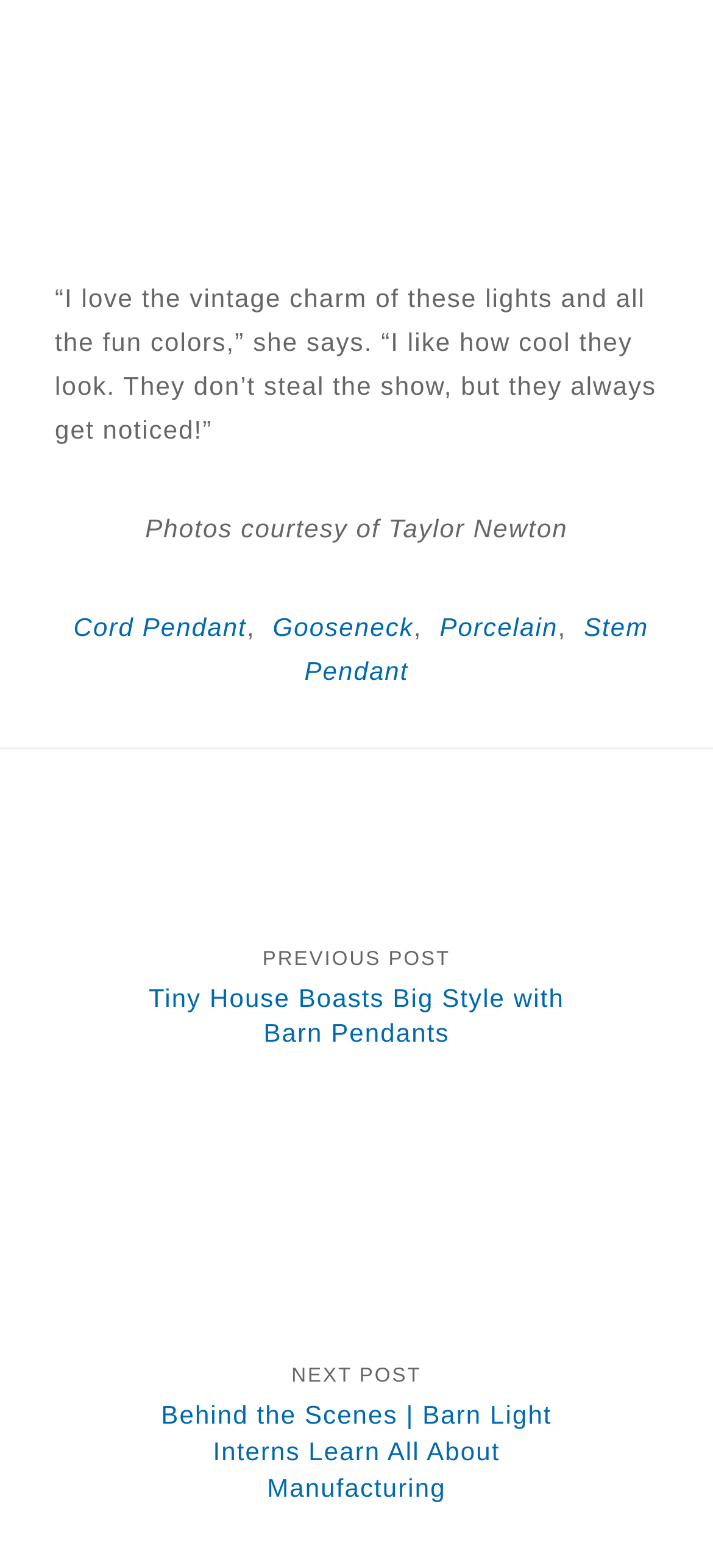How many types of pendant lights are mentioned?
Give a detailed and exhaustive answer to the question.

By analyzing the links and text on the webpage, I found five types of pendant lights mentioned: 'vintage industrial pendant', 'Cord Pendant', 'Gooseneck', 'Porcelain', and 'Stem Pendant'.